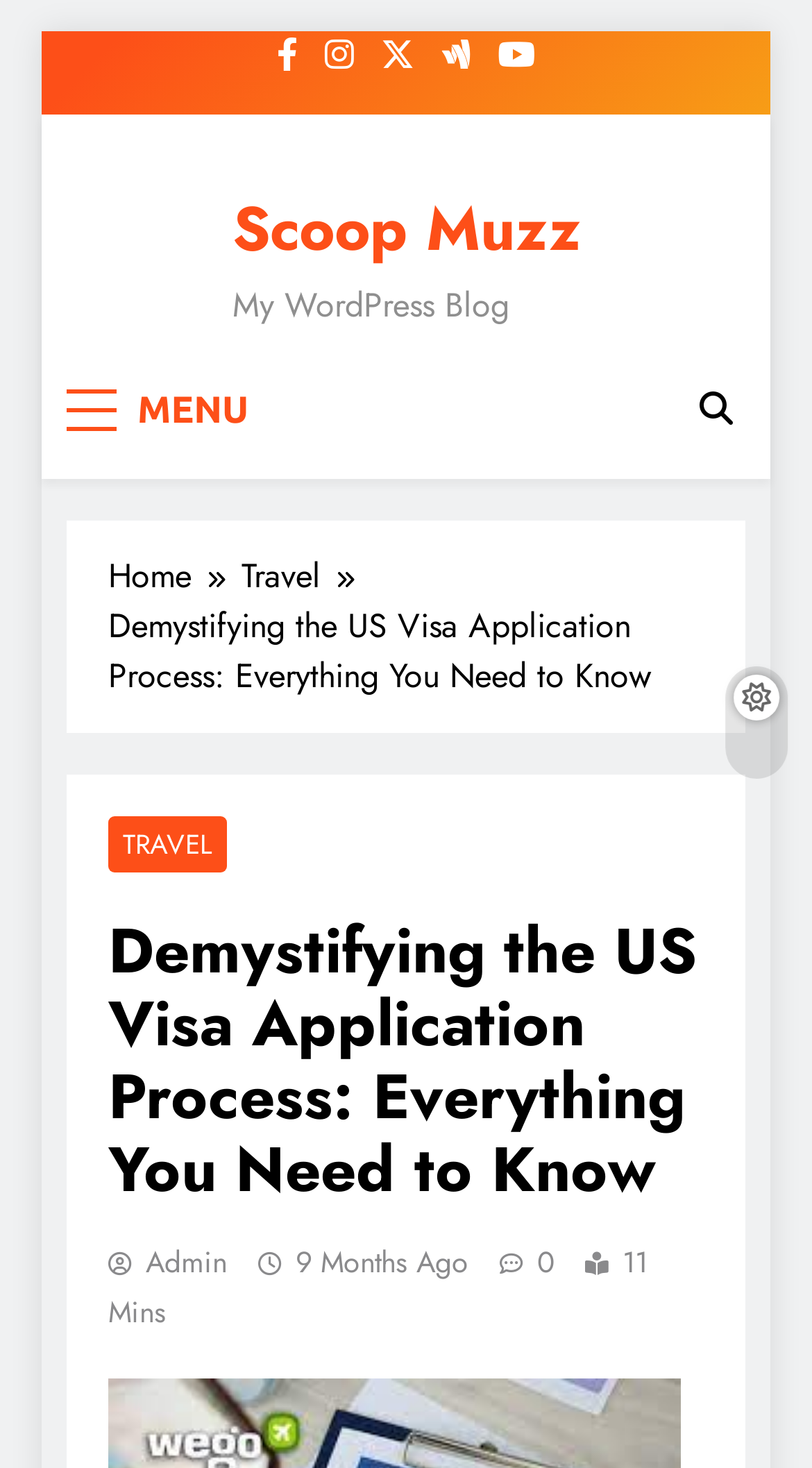Find the primary header on the webpage and provide its text.

Demystifying the US Visa Application Process: Everything You Need to Know